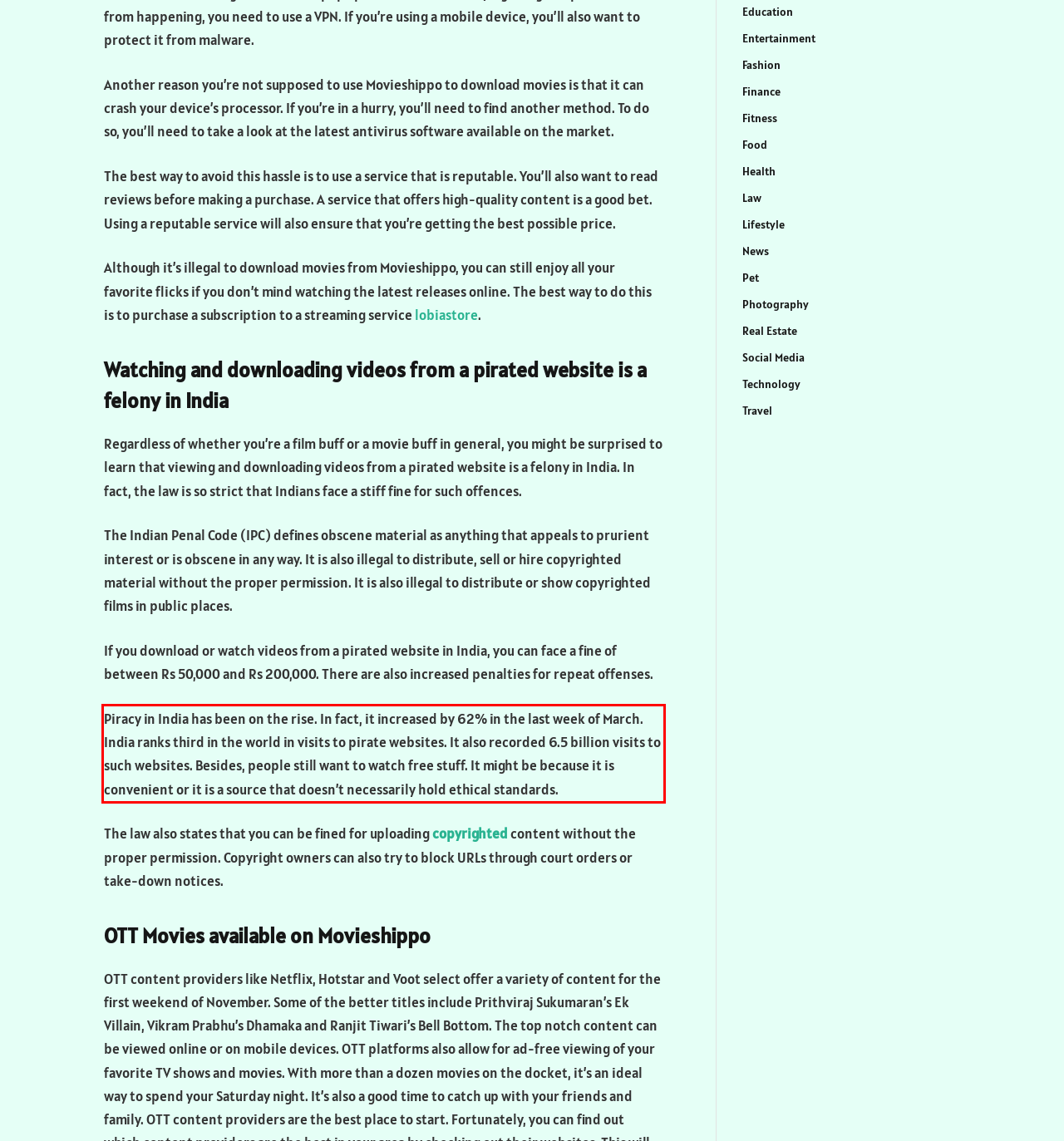You are provided with a webpage screenshot that includes a red rectangle bounding box. Extract the text content from within the bounding box using OCR.

Piracy in India has been on the rise. In fact, it increased by 62% in the last week of March. India ranks third in the world in visits to pirate websites. It also recorded 6.5 billion visits to such websites. Besides, people still want to watch free stuff. It might be because it is convenient or it is a source that doesn’t necessarily hold ethical standards.